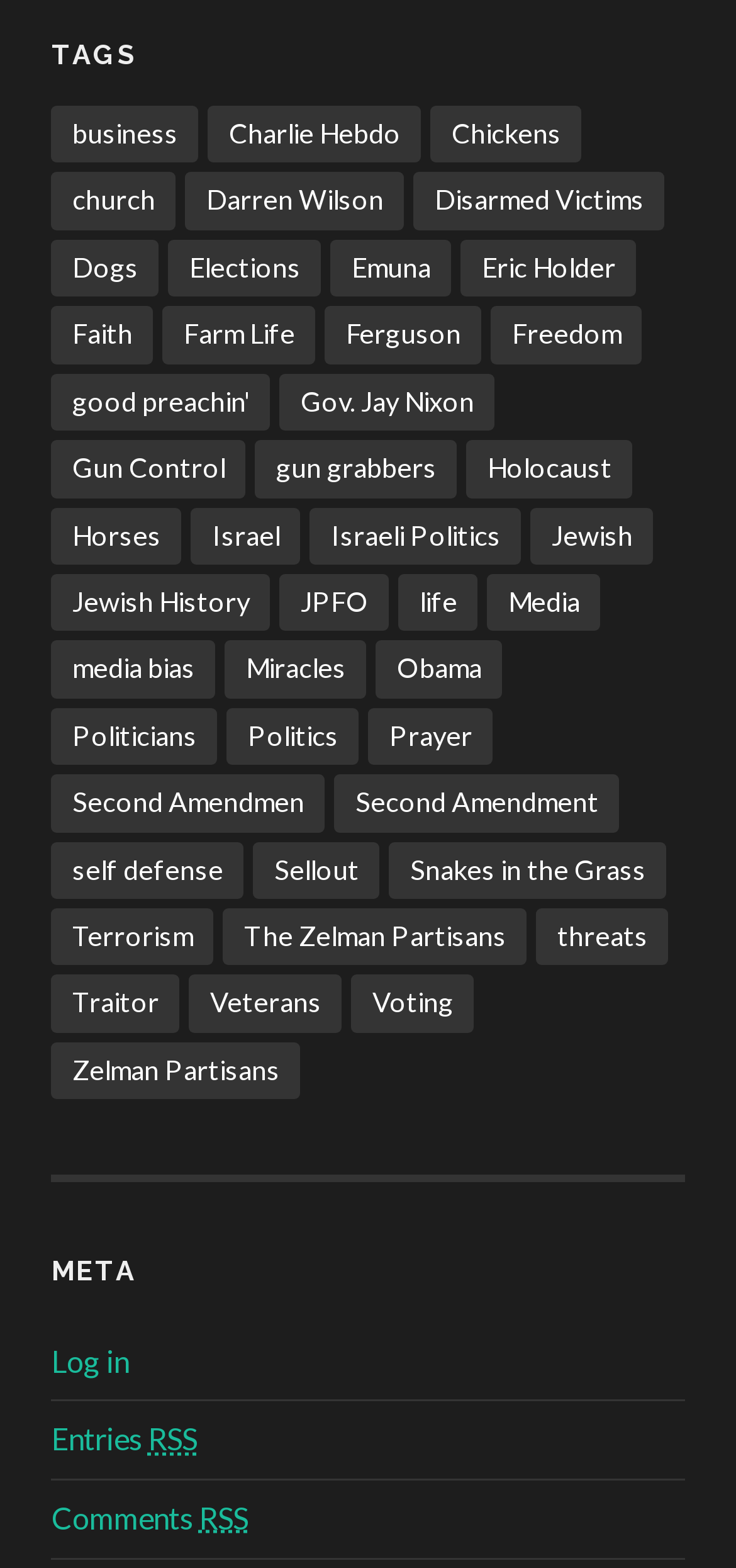What is the topic with the second most items on this webpage?
Based on the image content, provide your answer in one word or a short phrase.

Politics